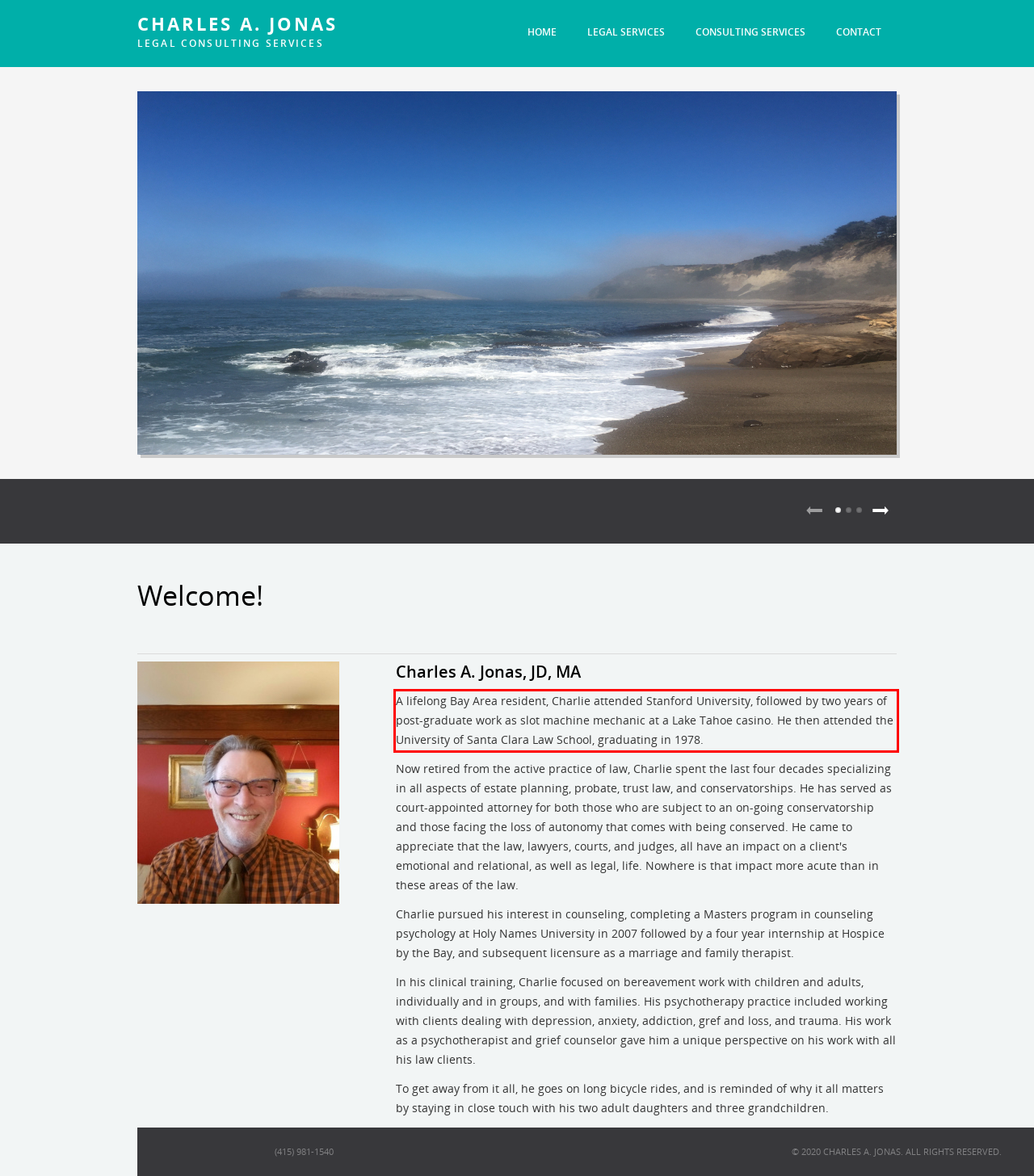You are given a webpage screenshot with a red bounding box around a UI element. Extract and generate the text inside this red bounding box.

A lifelong Bay Area resident, Charlie attended Stanford University, followed by two years of post-graduate work as slot machine mechanic at a Lake Tahoe casino. He then attended the University of Santa Clara Law School, graduating in 1978.